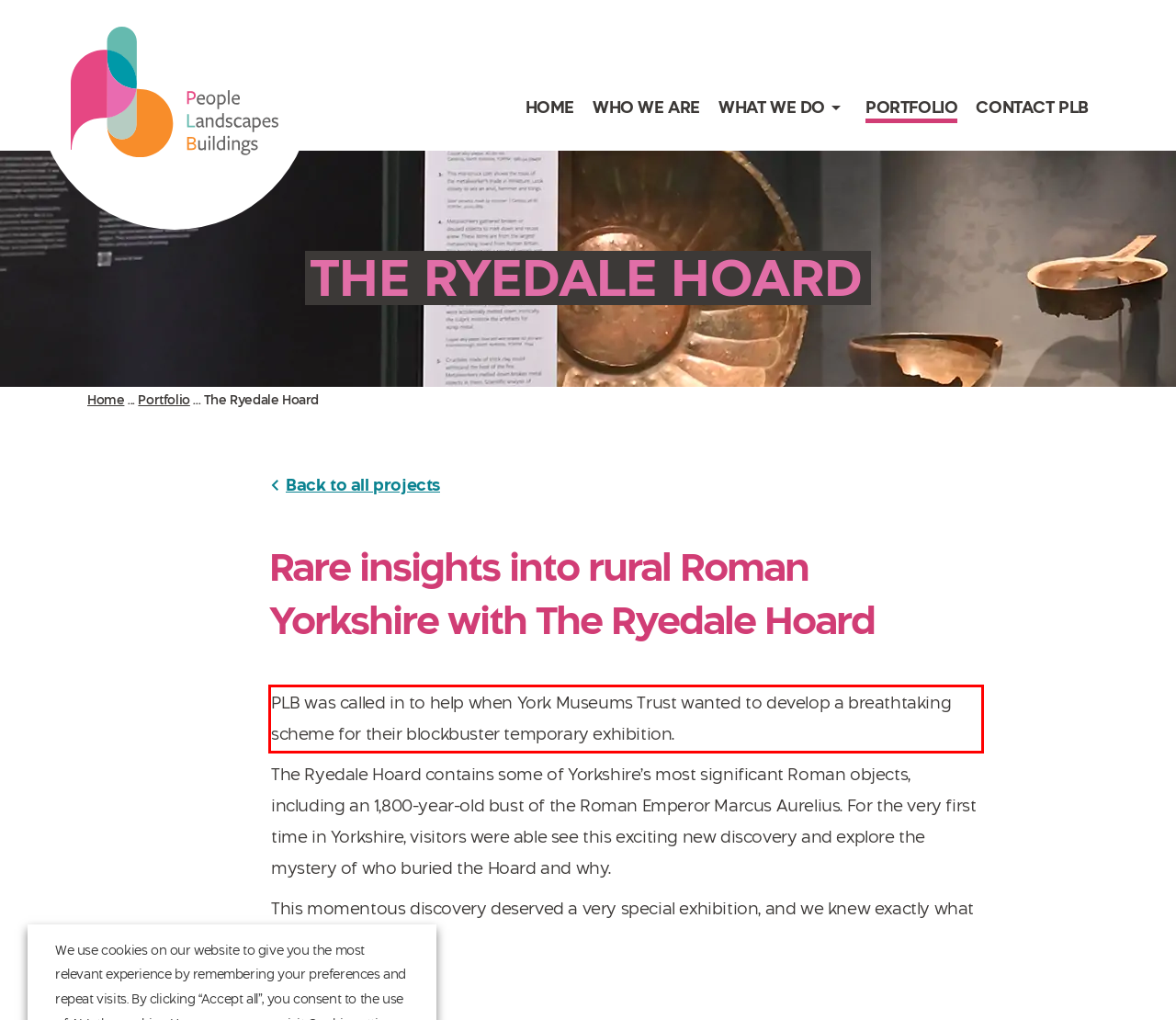Please identify the text within the red rectangular bounding box in the provided webpage screenshot.

PLB was called in to help when York Museums Trust wanted to develop a breathtaking scheme for their blockbuster temporary exhibition.